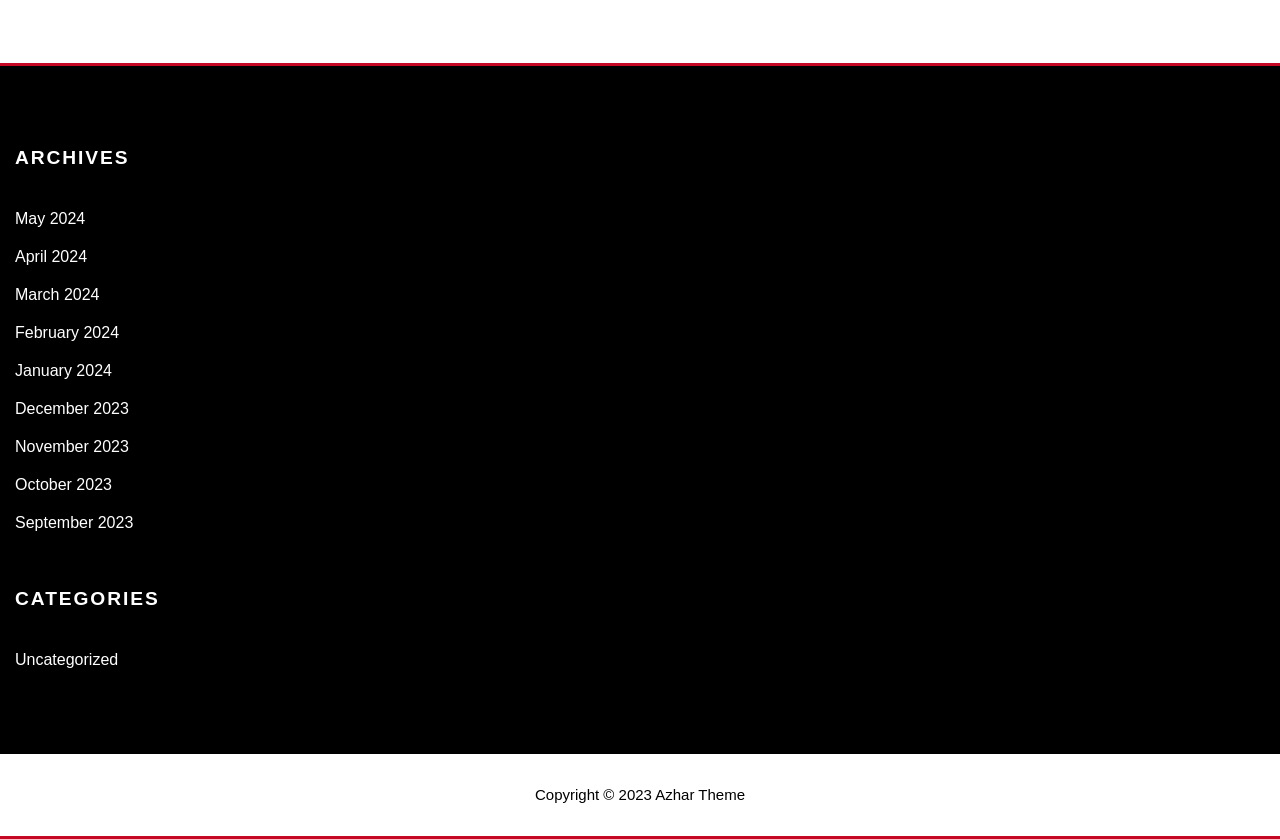Indicate the bounding box coordinates of the clickable region to achieve the following instruction: "go to May 2024."

[0.012, 0.251, 0.067, 0.271]